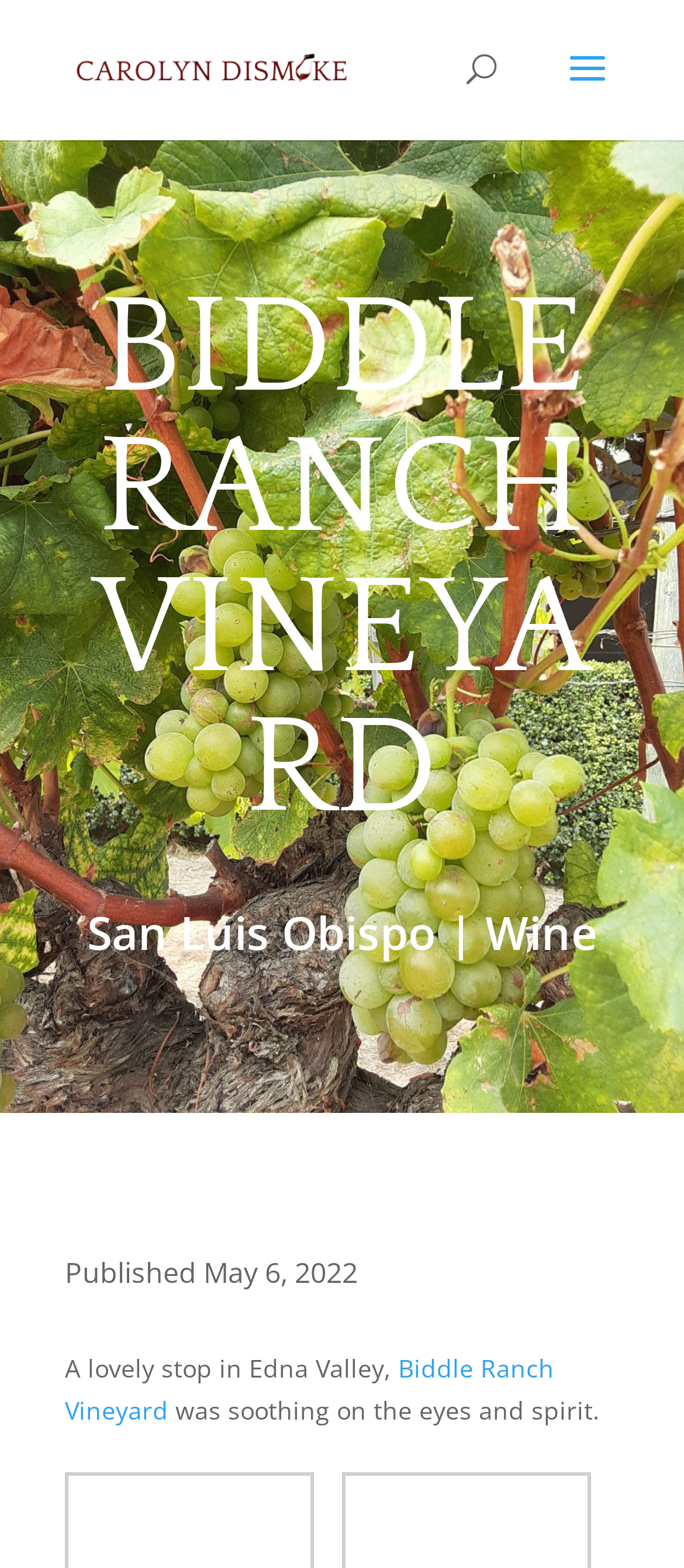Identify the title of the webpage and provide its text content.

BIDDLE RANCH VINEYARD